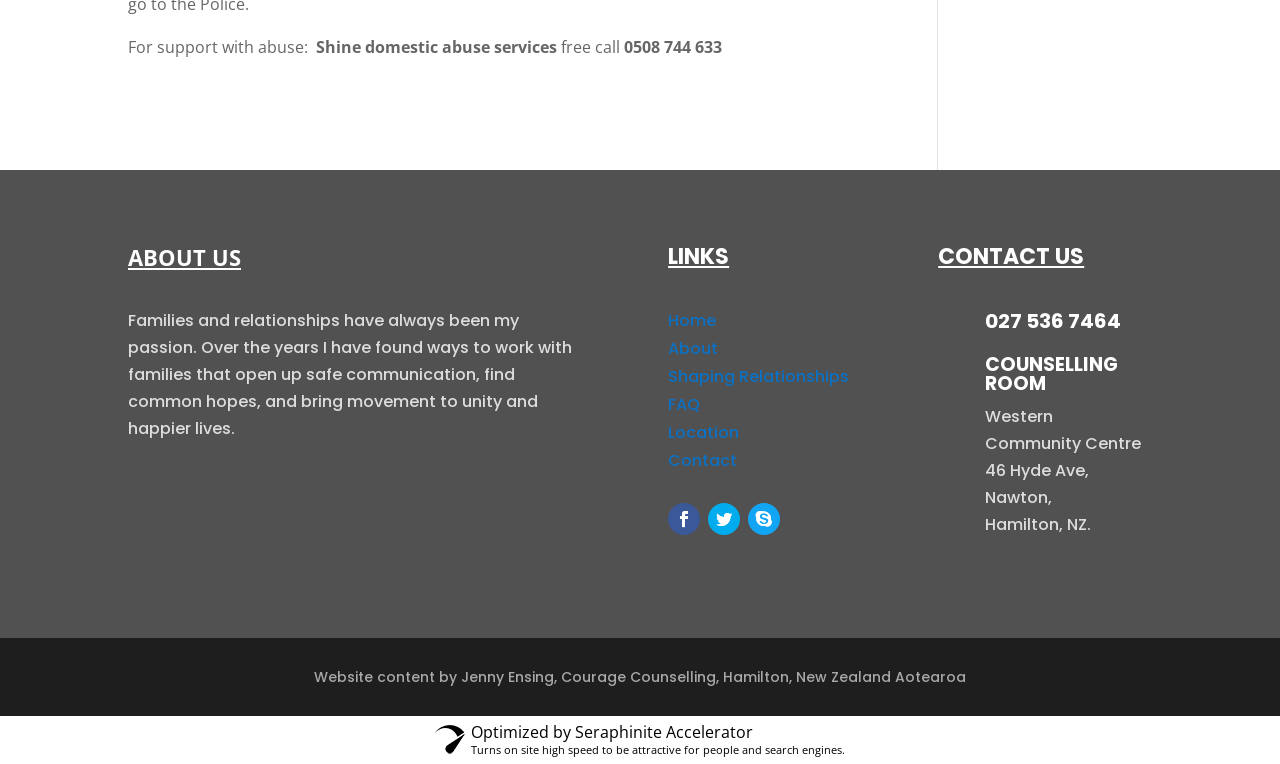Please determine the bounding box coordinates for the UI element described as: "Economic Security and Corporate Power".

None